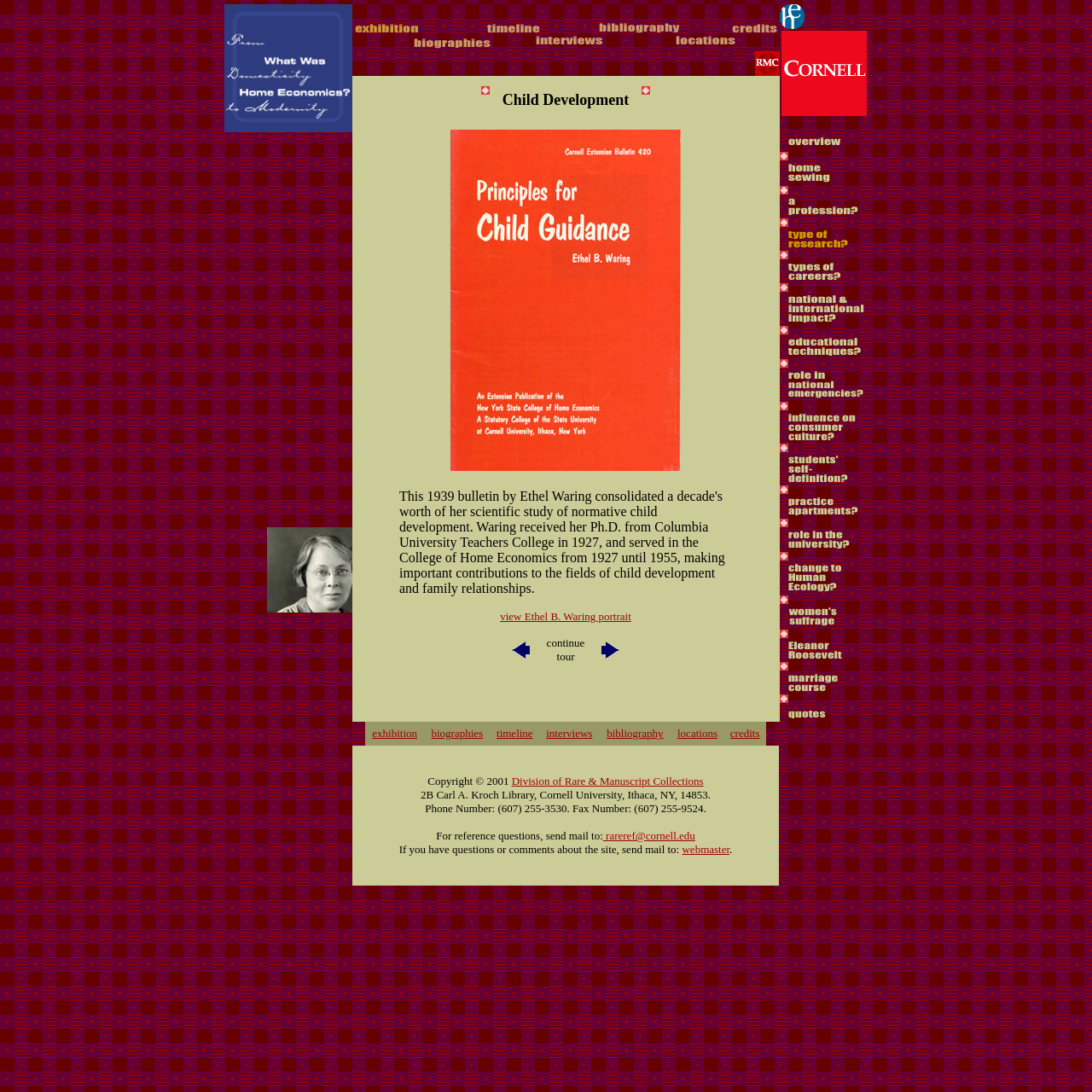Please find and report the bounding box coordinates of the element to click in order to perform the following action: "view the timeline". The coordinates should be expressed as four float numbers between 0 and 1, in the format [left, top, right, bottom].

[0.446, 0.019, 0.494, 0.032]